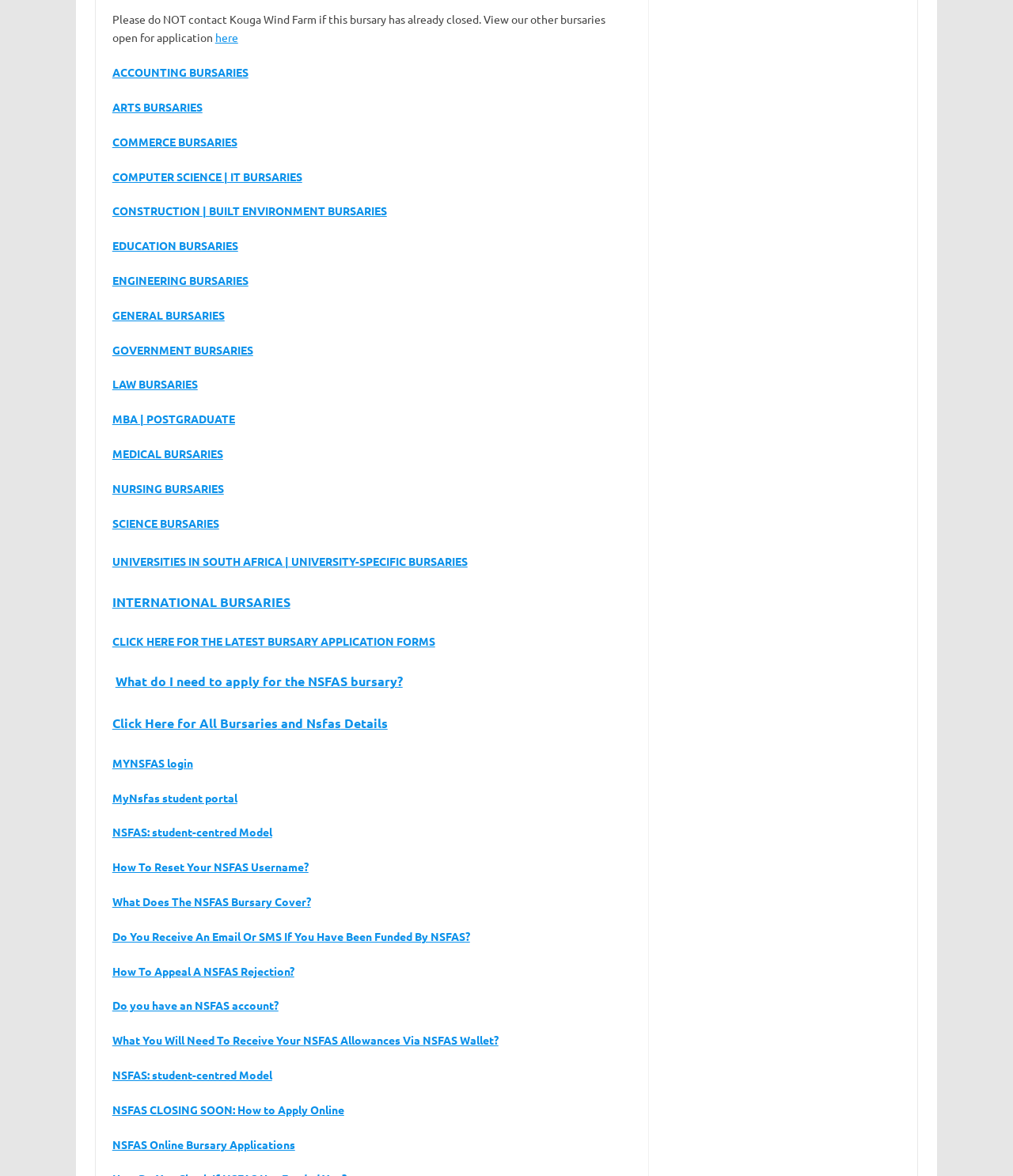Bounding box coordinates should be provided in the format (top-left x, top-left y, bottom-right x, bottom-right y) with all values between 0 and 1. Identify the bounding box for this UI element: https://www.wildtress.com/about

None